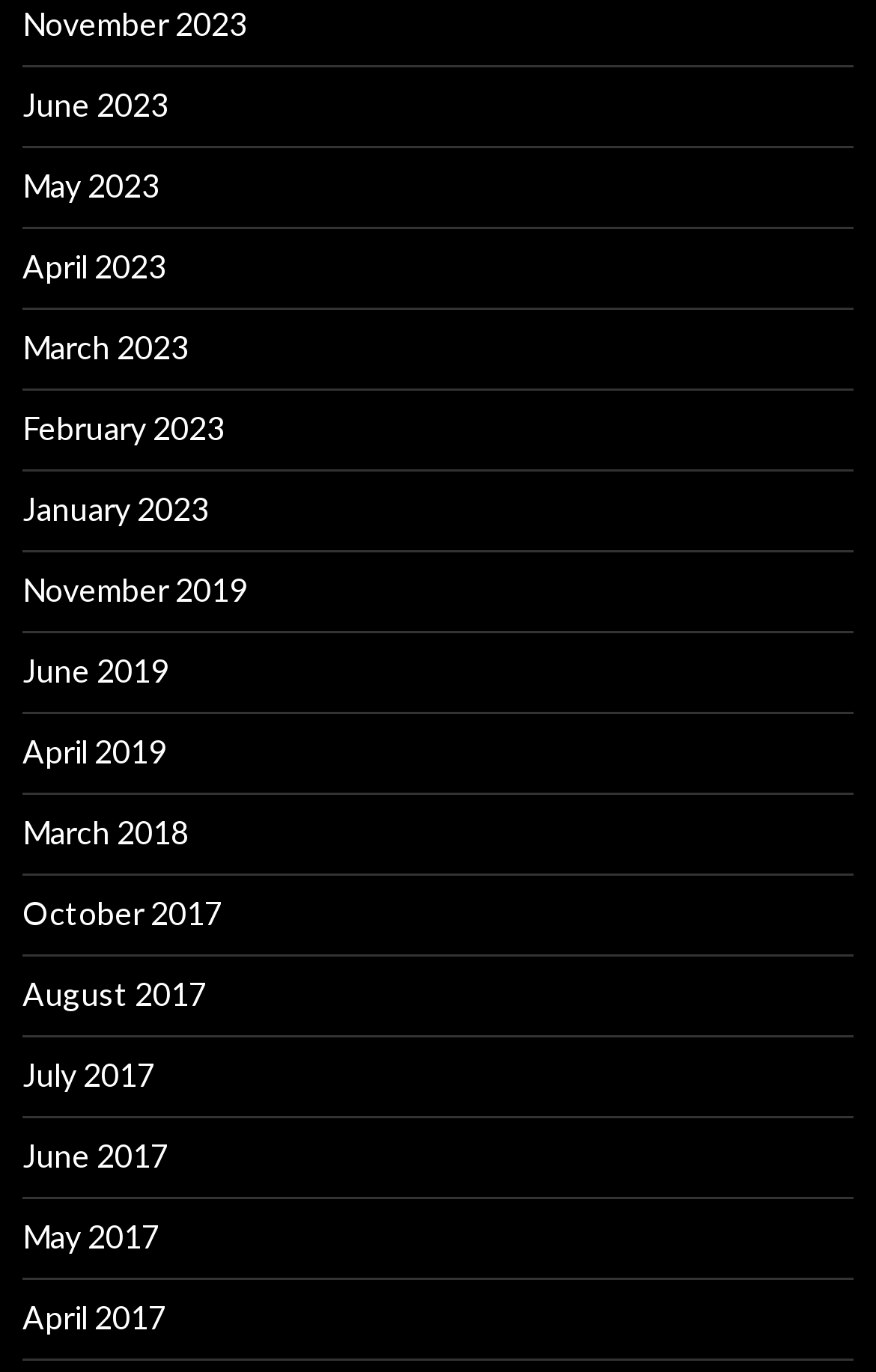Answer the question below with a single word or a brief phrase: 
How many years are represented on the webpage?

5